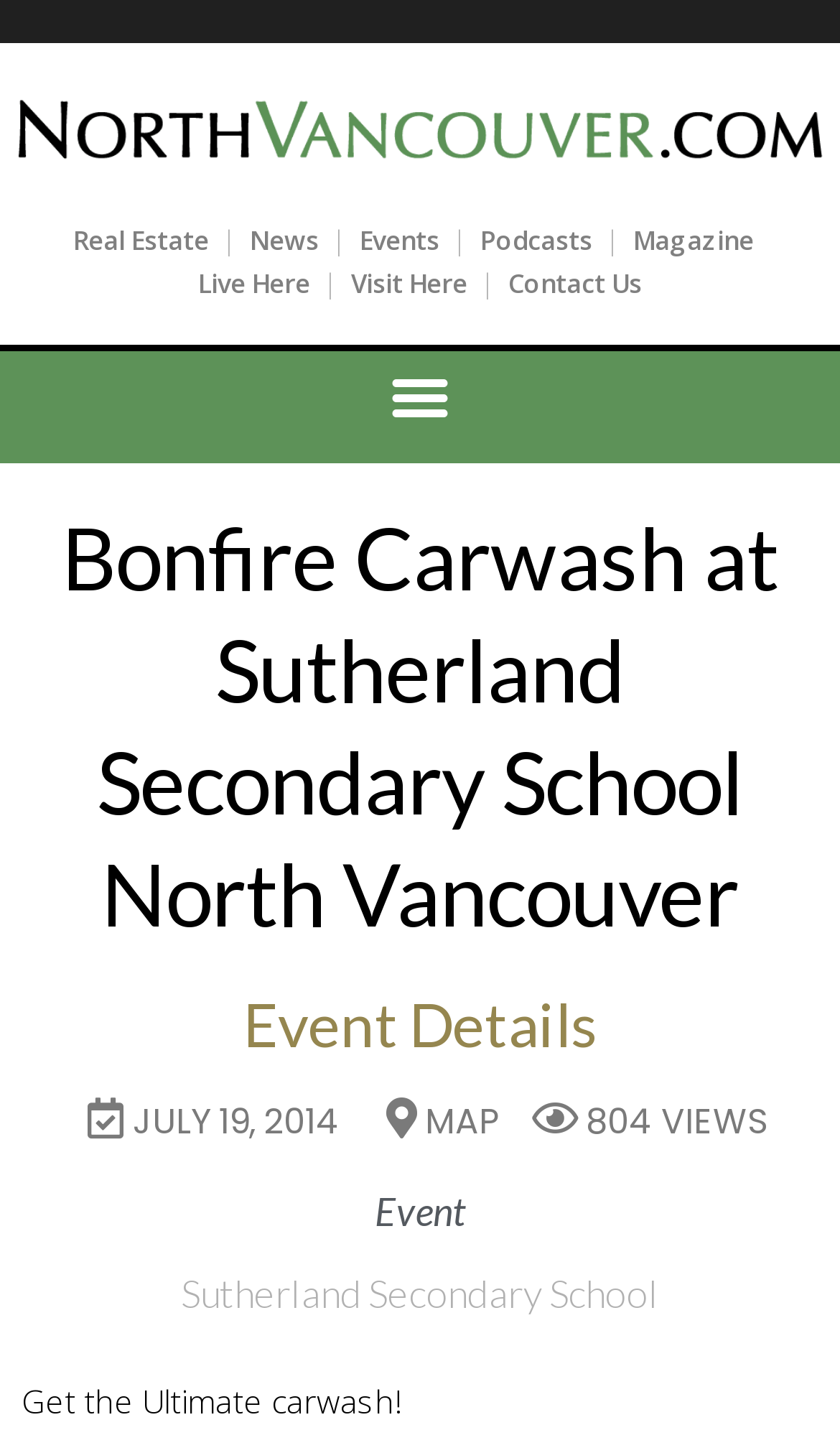Using the description "Visit Here", predict the bounding box of the relevant HTML element.

[0.418, 0.183, 0.556, 0.208]